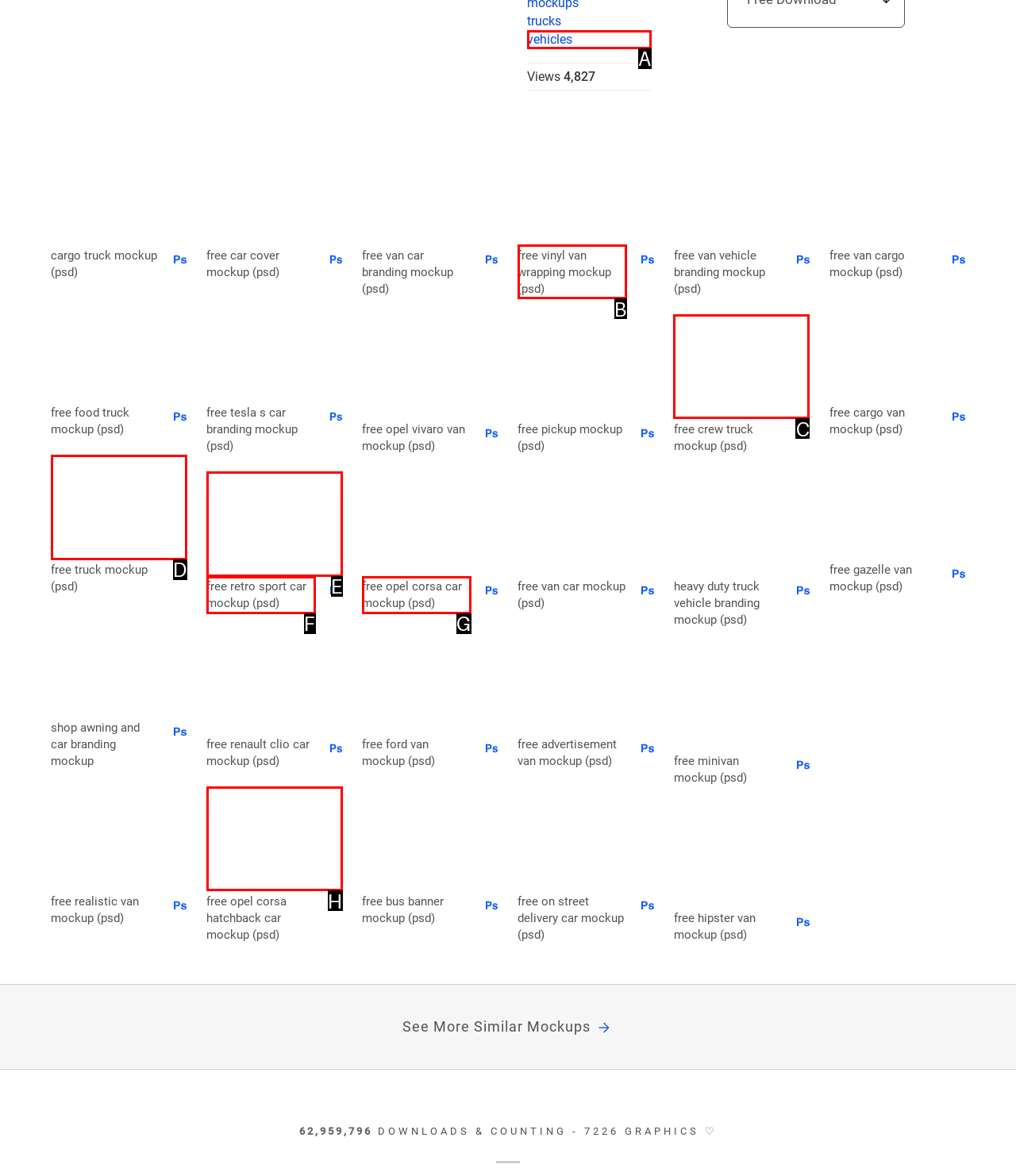From the description: Vehicles, identify the option that best matches and reply with the letter of that option directly.

A